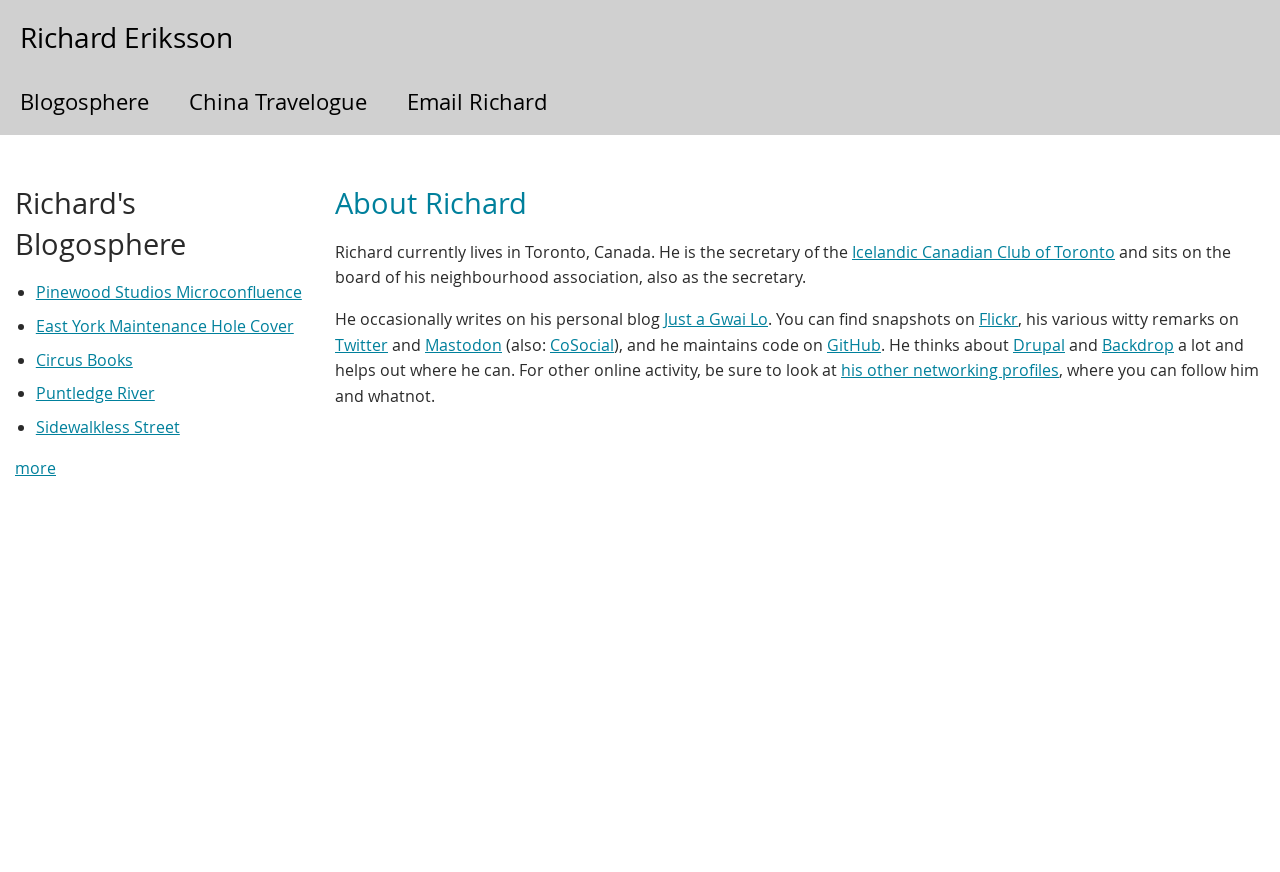What is the name of the river mentioned in Richard's Blogosphere?
Please ensure your answer is as detailed and informative as possible.

In the 'Richard's Blogosphere' section, there is a list of links, and one of the links is to 'Puntledge River', which is the name of the river mentioned.